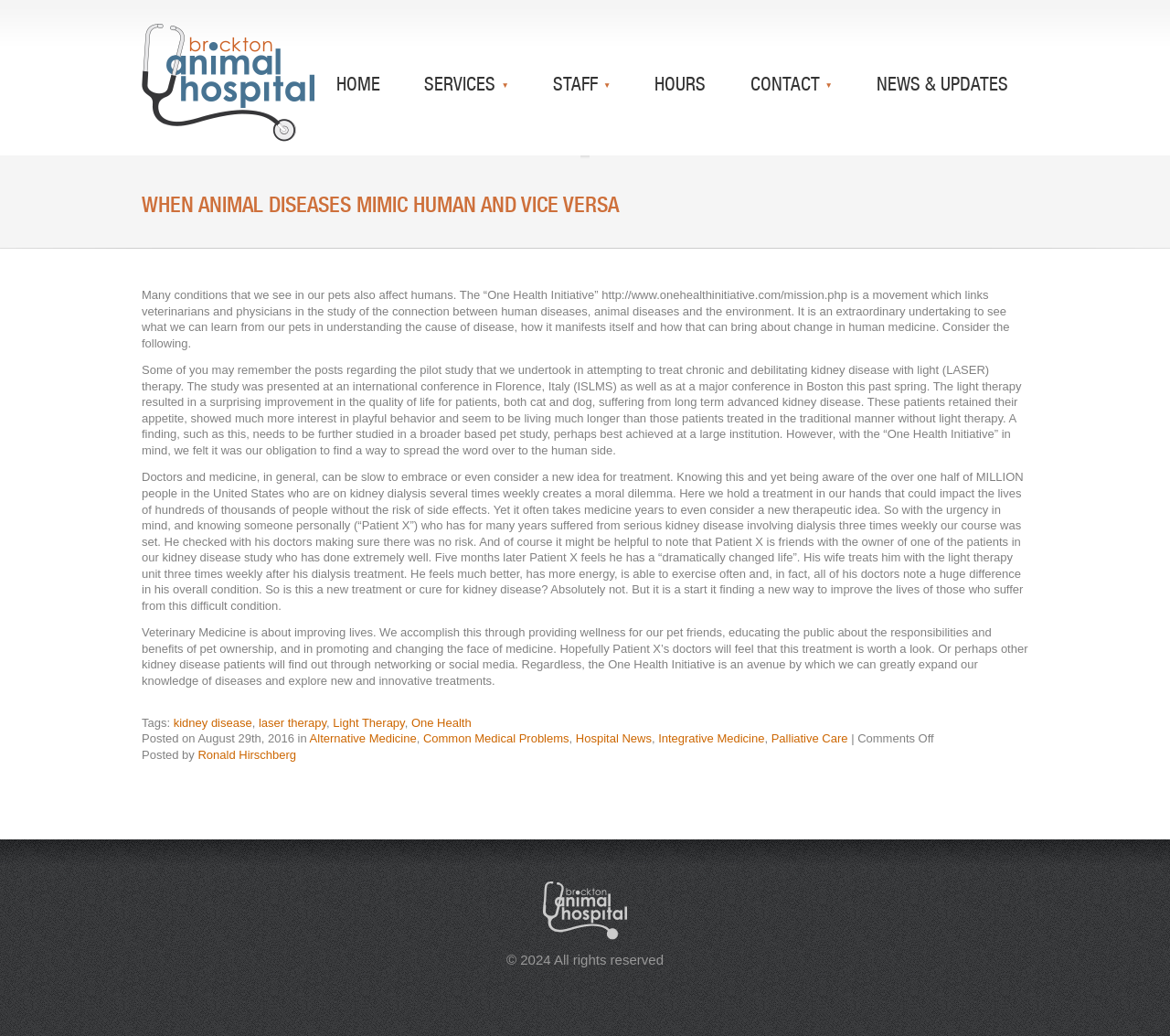What is the treatment mentioned in the article?
Examine the image and give a concise answer in one word or a short phrase.

Light therapy